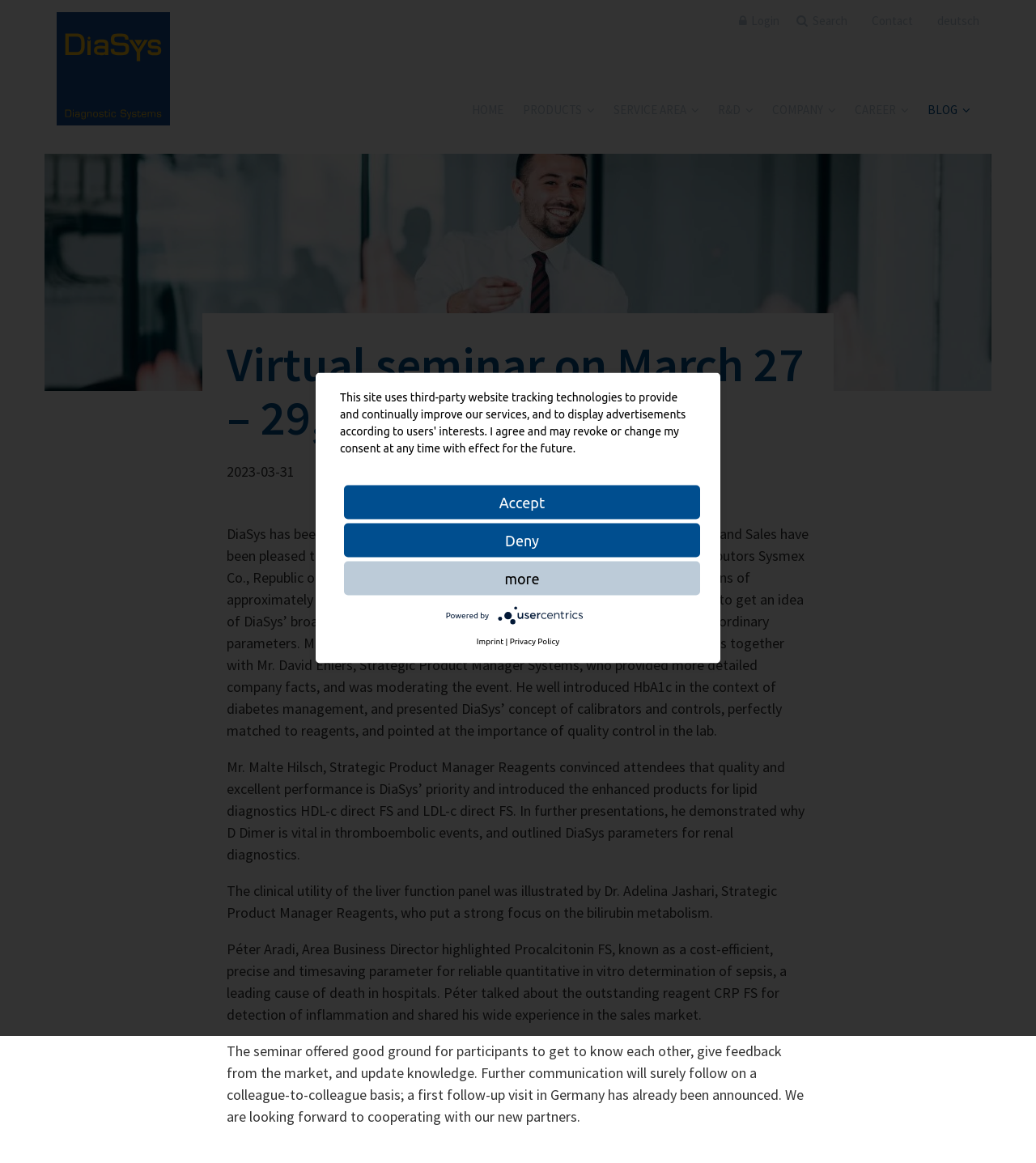Can you determine the main header of this webpage?

Virtual seminar on March 27 – 29, 2023